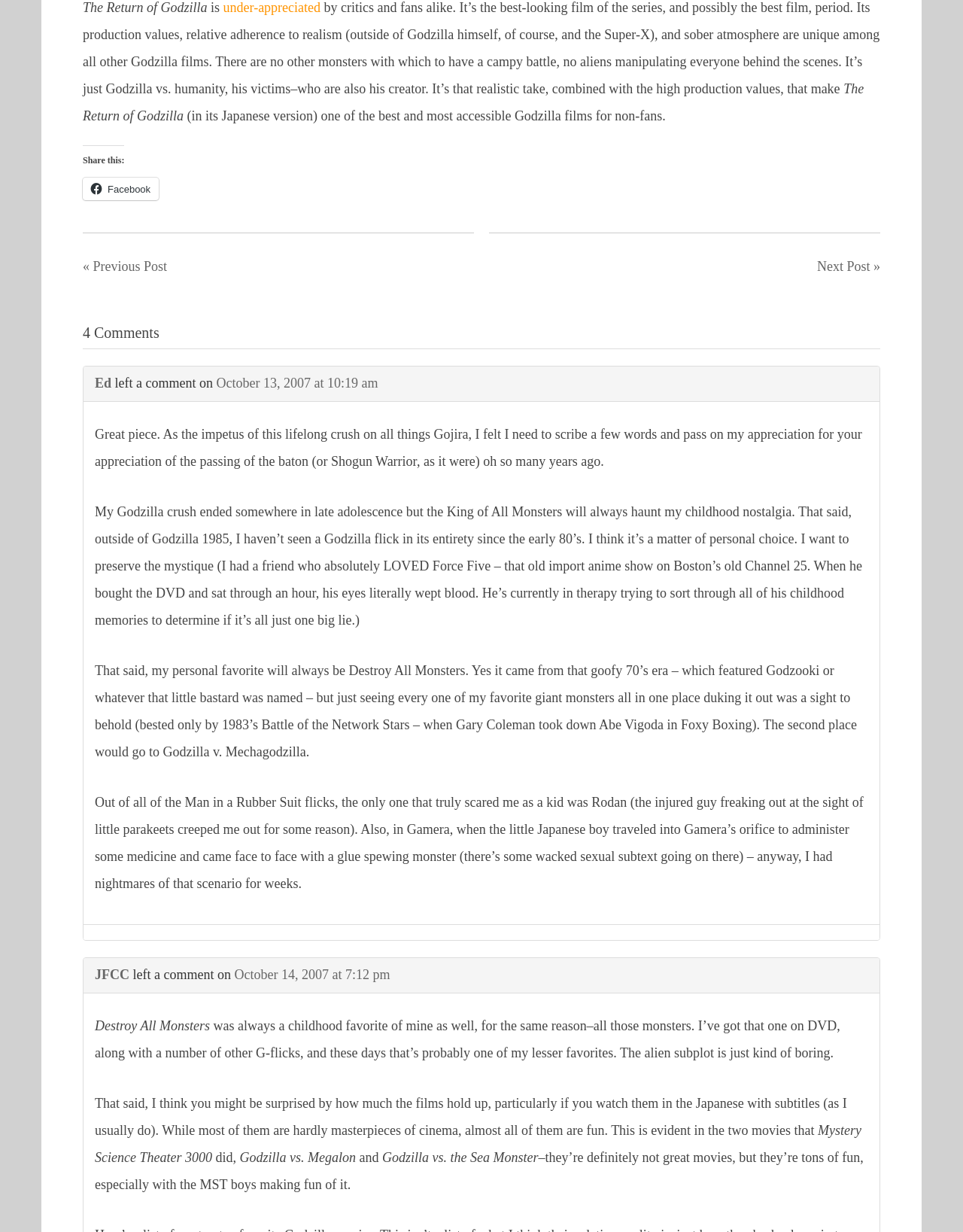Can you specify the bounding box coordinates for the region that should be clicked to fulfill this instruction: "Go to the previous post".

[0.086, 0.21, 0.173, 0.222]